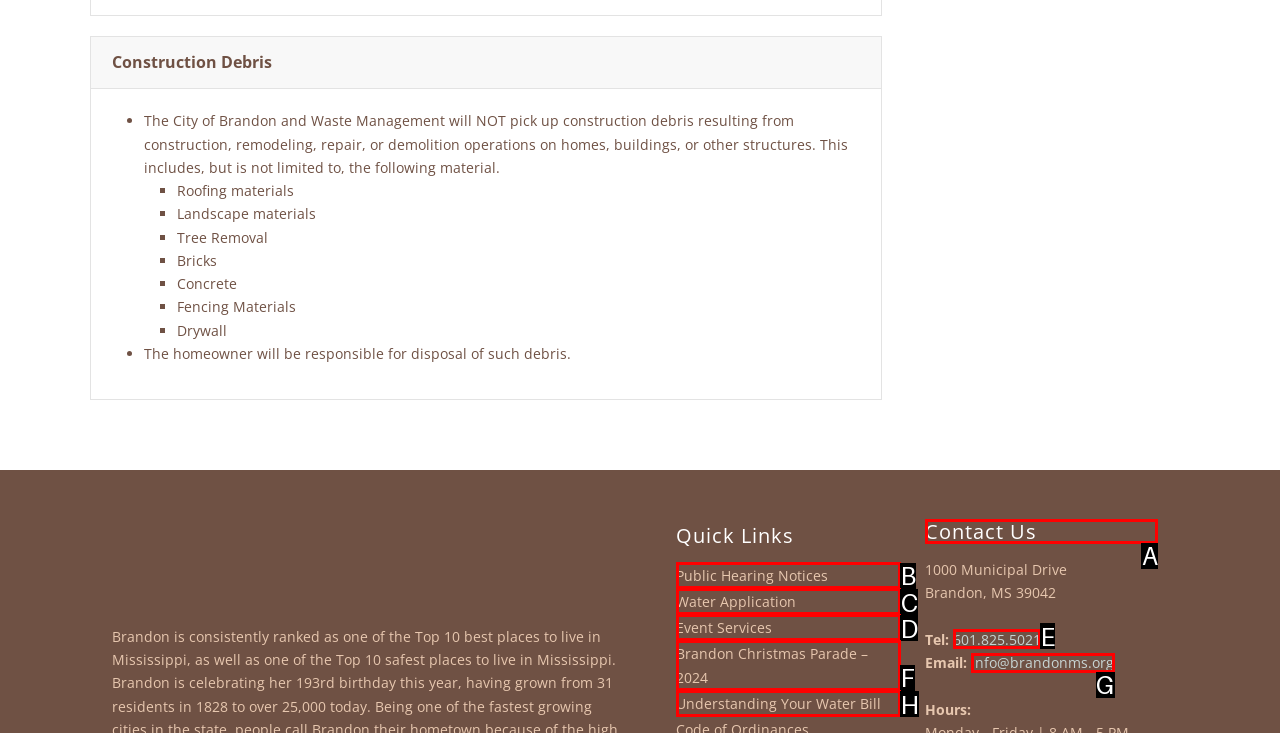Identify the correct letter of the UI element to click for this task: Click the '601.825.5021' phone number
Respond with the letter from the listed options.

E